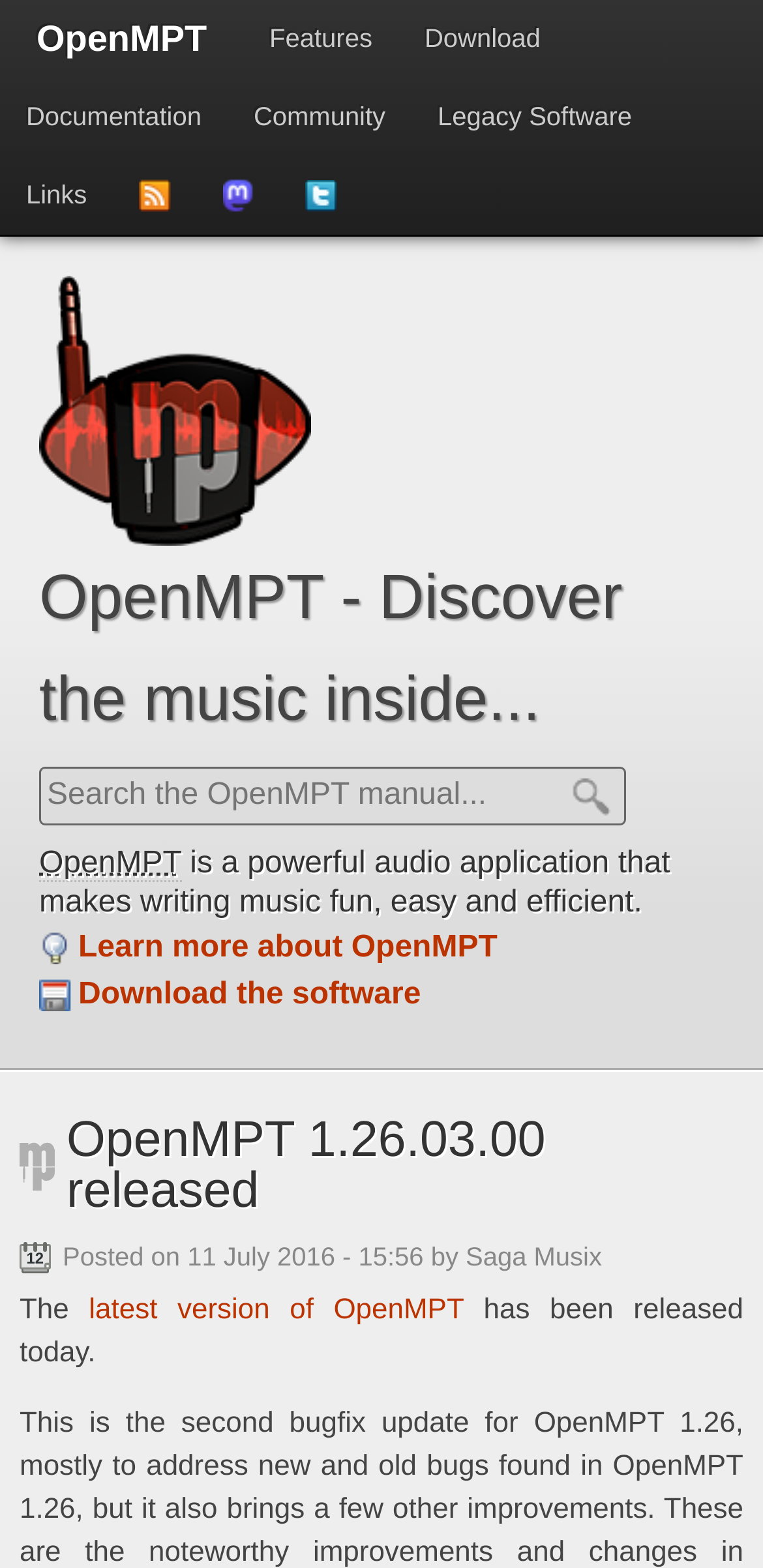What is the name of the software?
Look at the image and answer the question with a single word or phrase.

OpenMPT